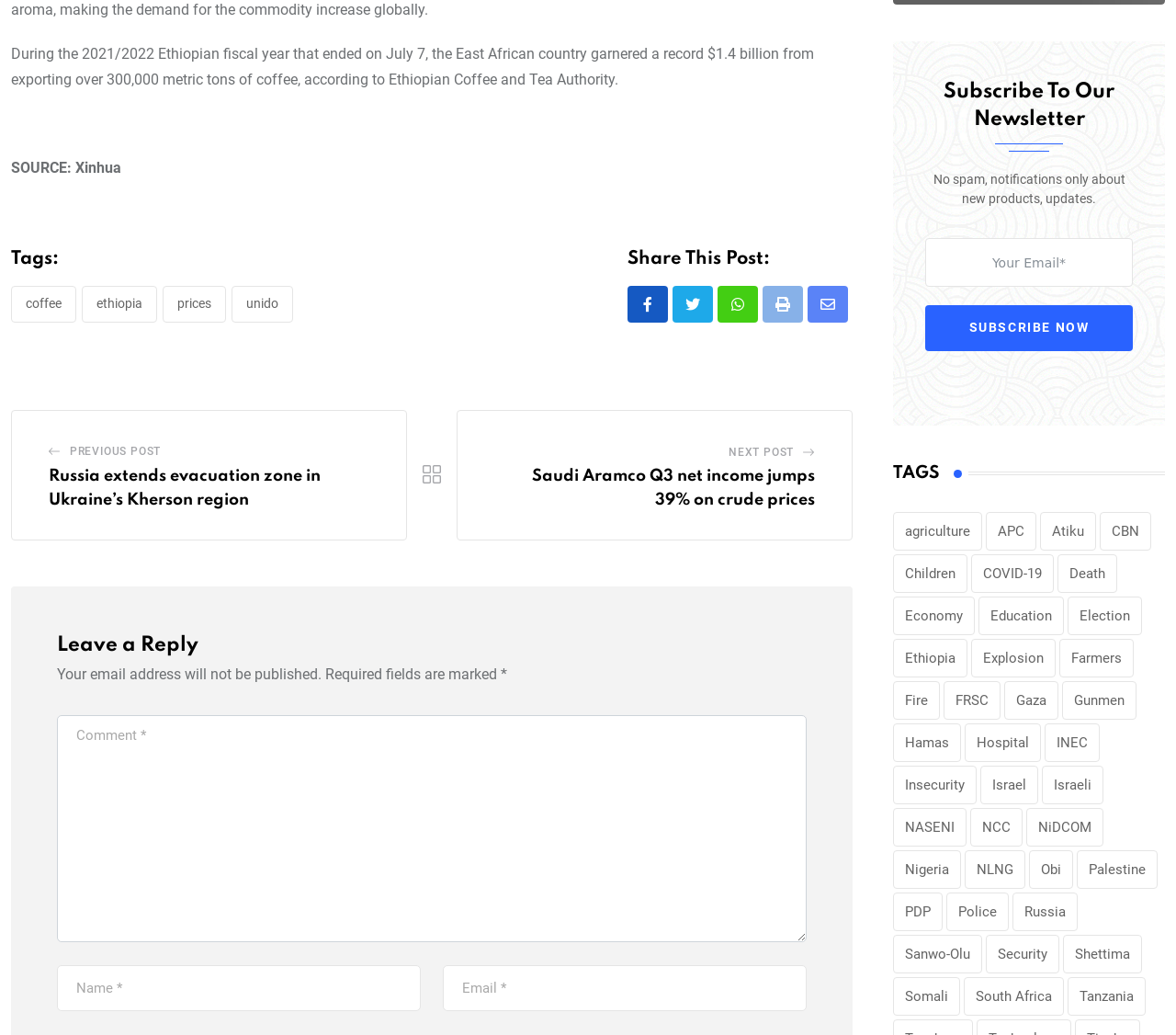Given the description "Shettima", provide the bounding box coordinates of the corresponding UI element.

[0.904, 0.903, 0.971, 0.941]